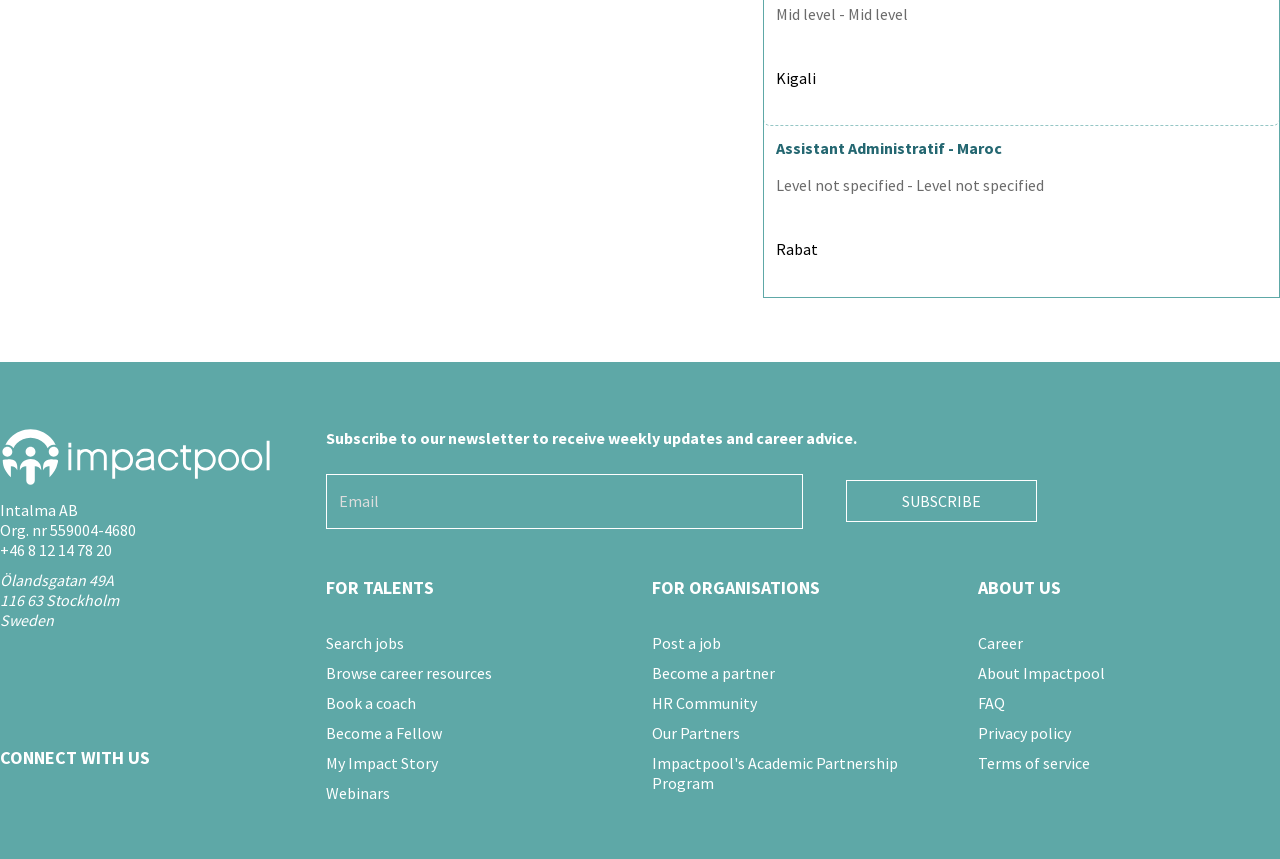Can you find the bounding box coordinates for the UI element given this description: "Impactpool's Academic Partnership Program"? Provide the coordinates as four float numbers between 0 and 1: [left, top, right, bottom].

[0.509, 0.877, 0.702, 0.924]